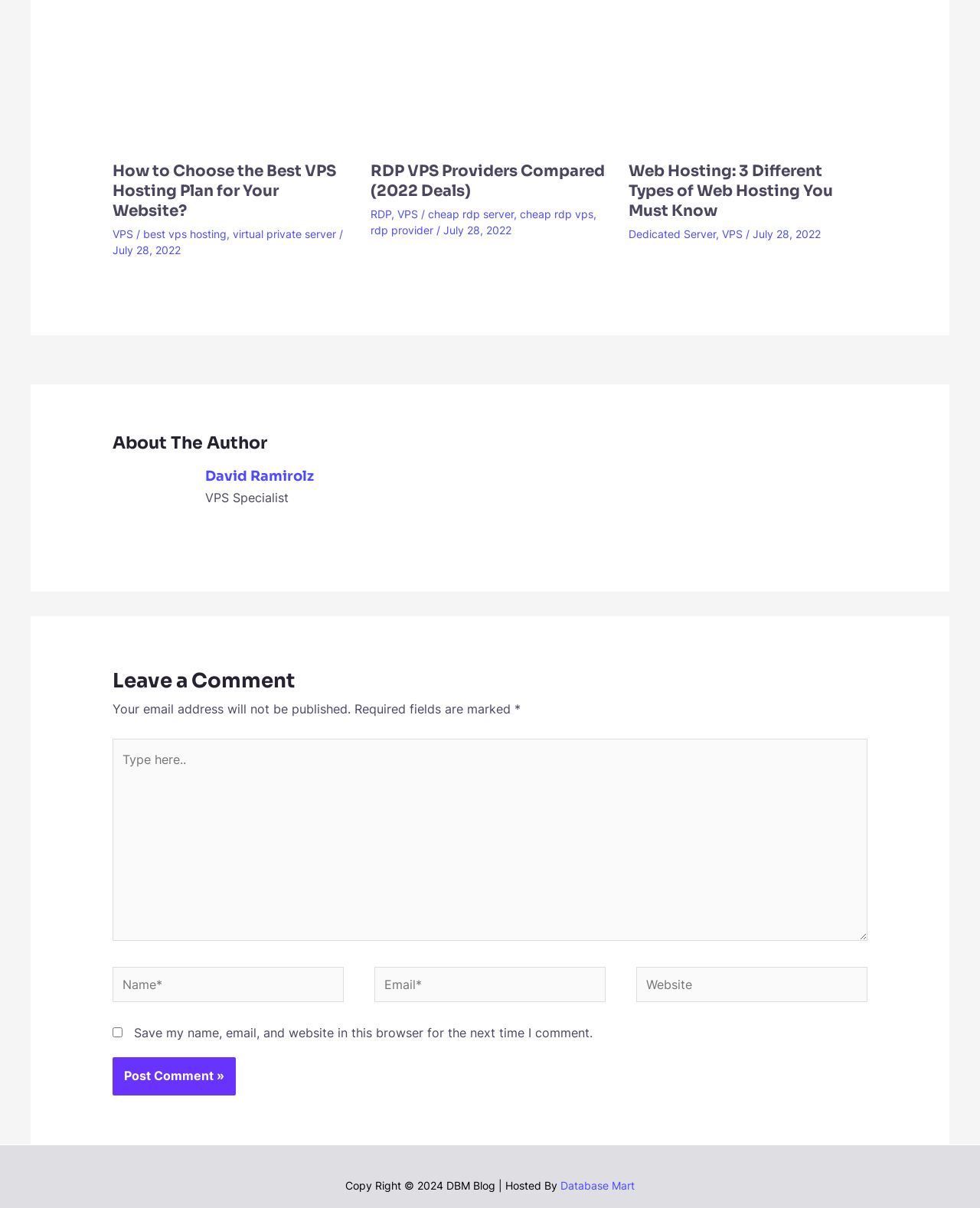Provide your answer in a single word or phrase: 
Who is the author of the articles?

David Ramirolz